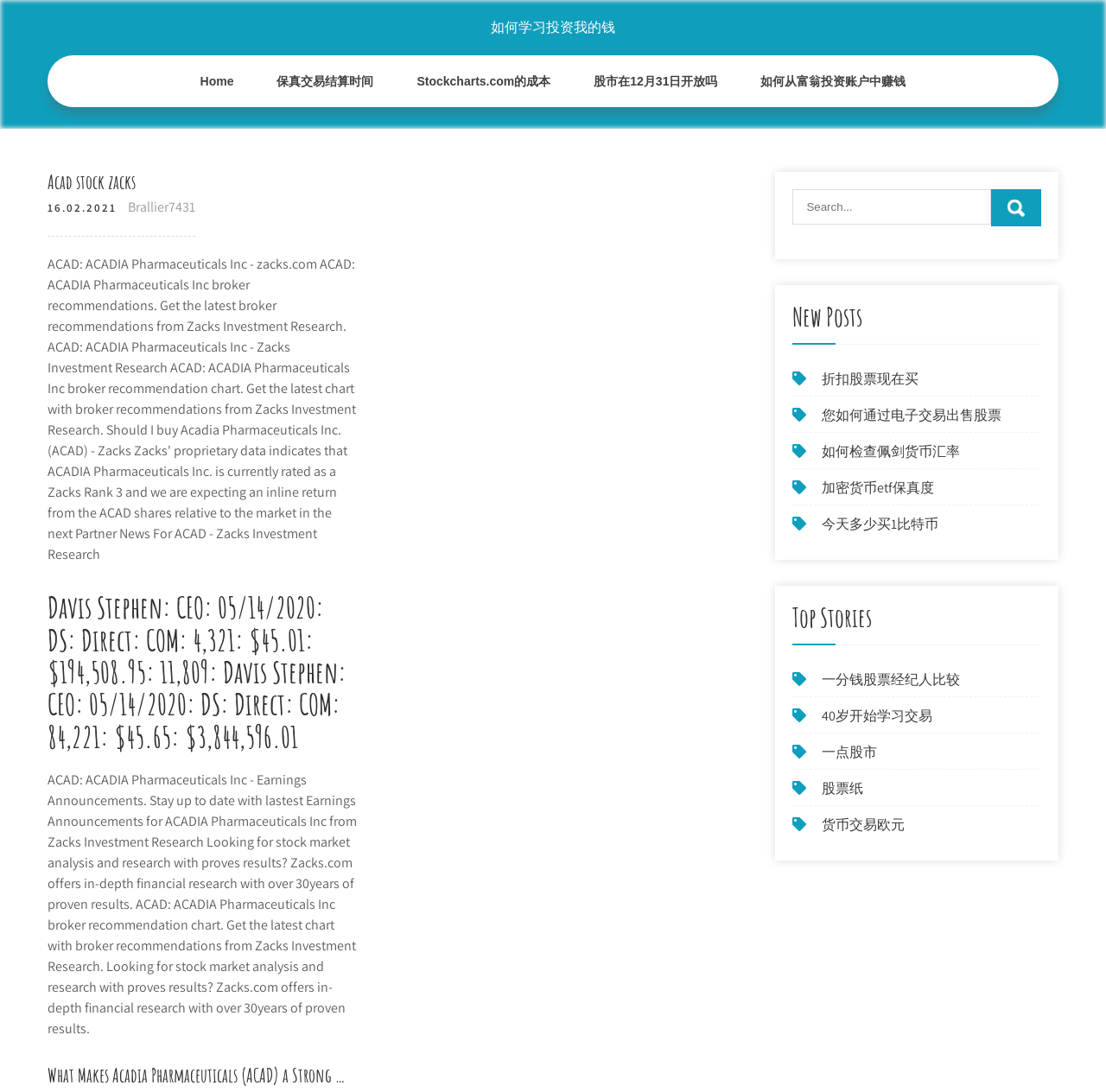Please locate the bounding box coordinates of the element's region that needs to be clicked to follow the instruction: "Learn how to learn investing from a rich person". The bounding box coordinates should be provided as four float numbers between 0 and 1, i.e., [left, top, right, bottom].

[0.668, 0.051, 0.839, 0.098]